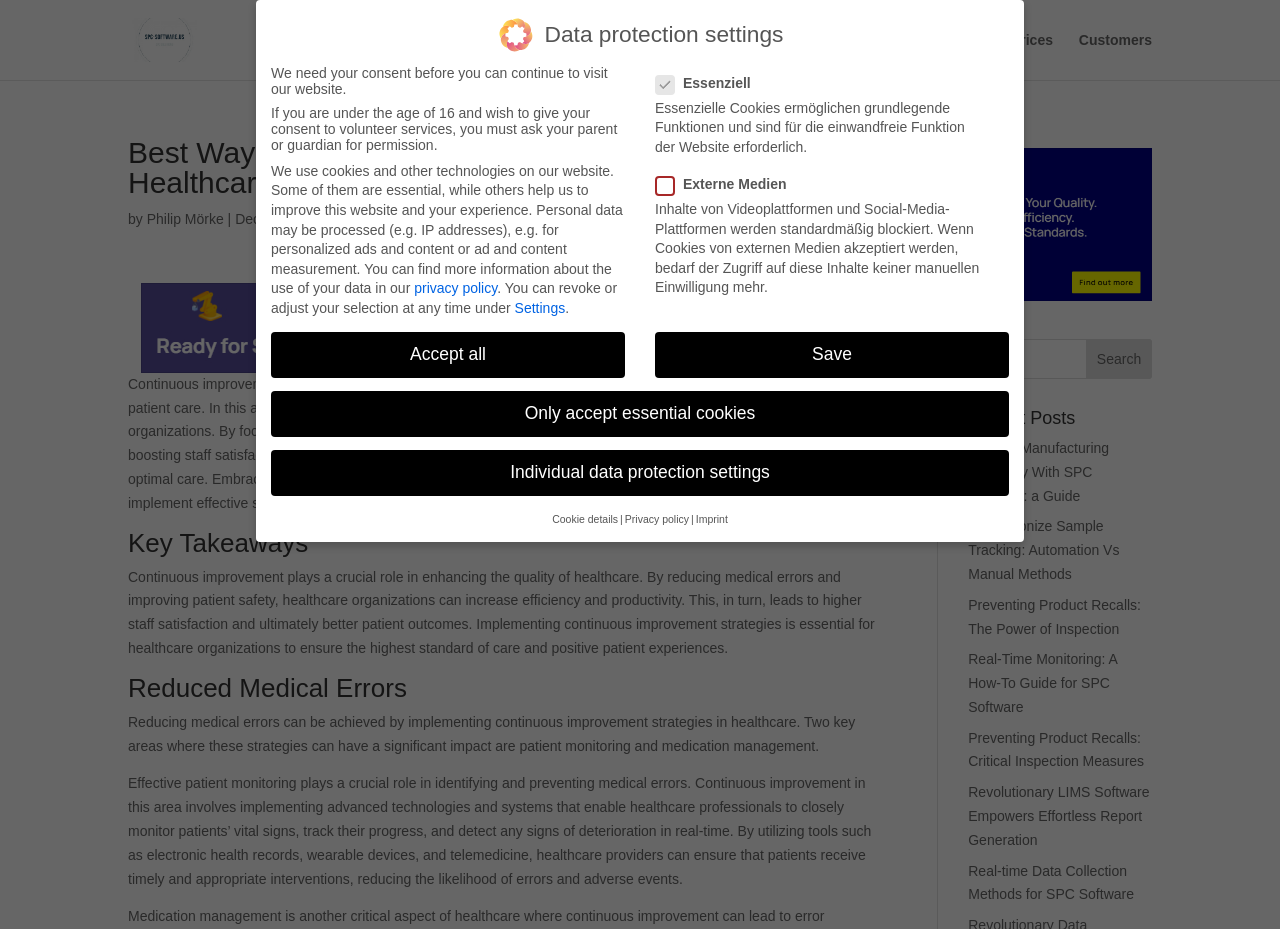Please give a succinct answer using a single word or phrase:
What is the main topic of this article?

Continuous improvement in healthcare